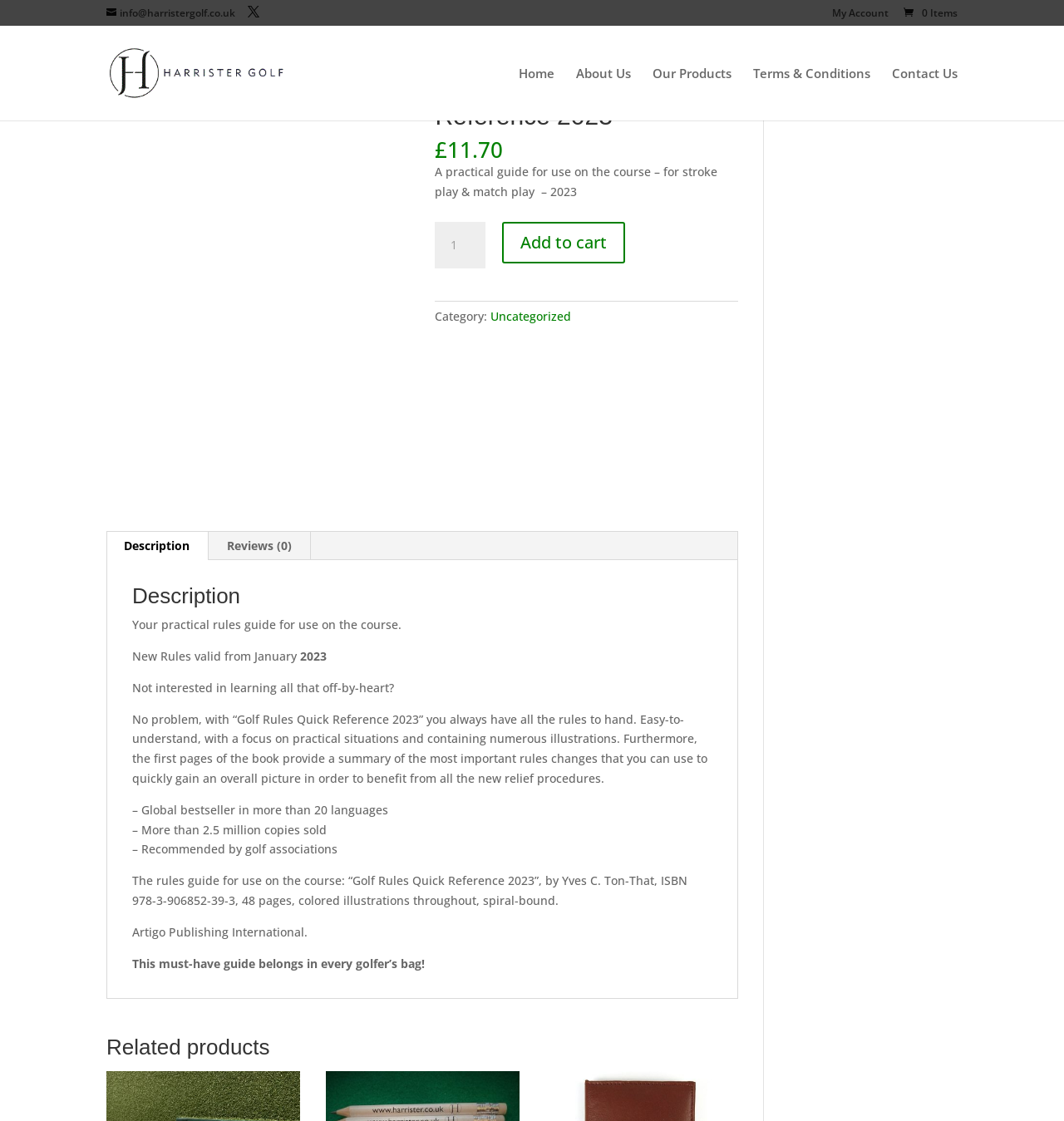Please find the bounding box coordinates of the element that you should click to achieve the following instruction: "Click the 'My Account' link". The coordinates should be presented as four float numbers between 0 and 1: [left, top, right, bottom].

[0.782, 0.007, 0.835, 0.023]